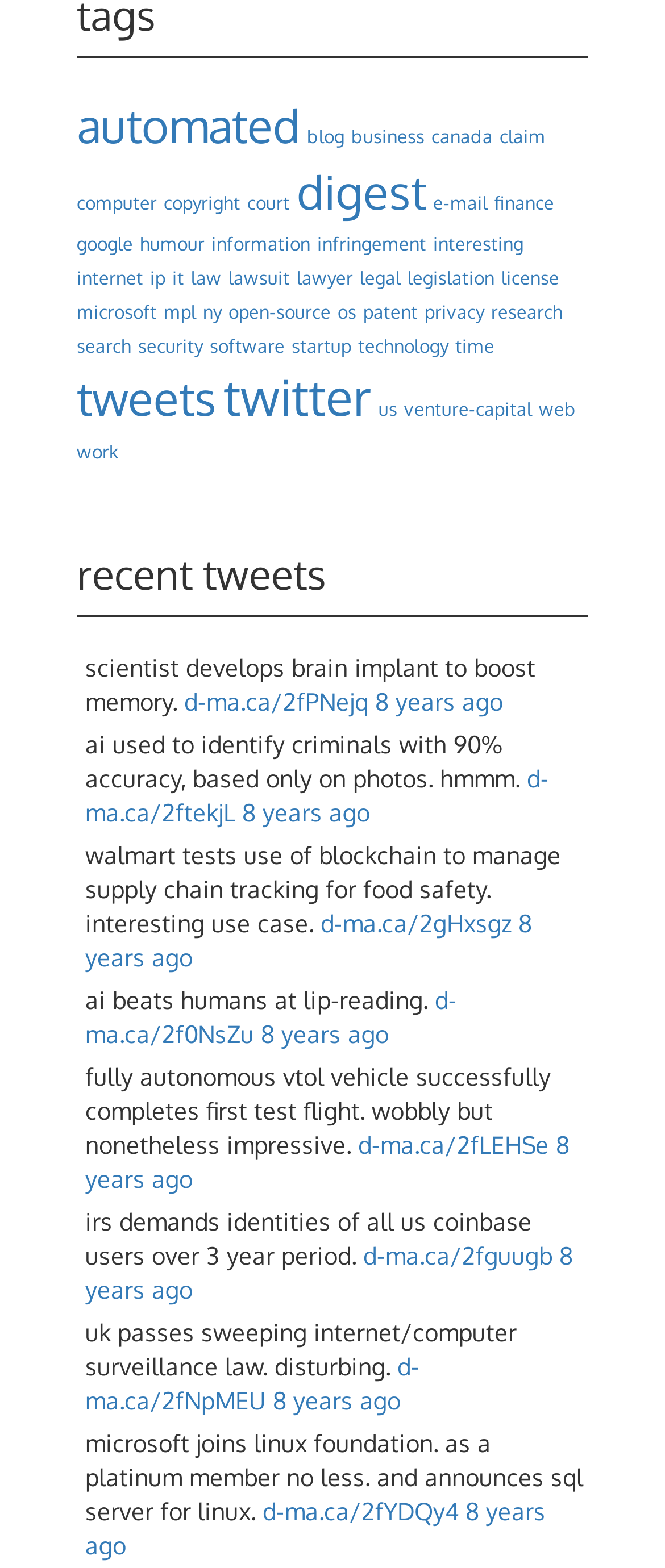Answer the question below with a single word or a brief phrase: 
What is the theme of the webpage?

technology and law